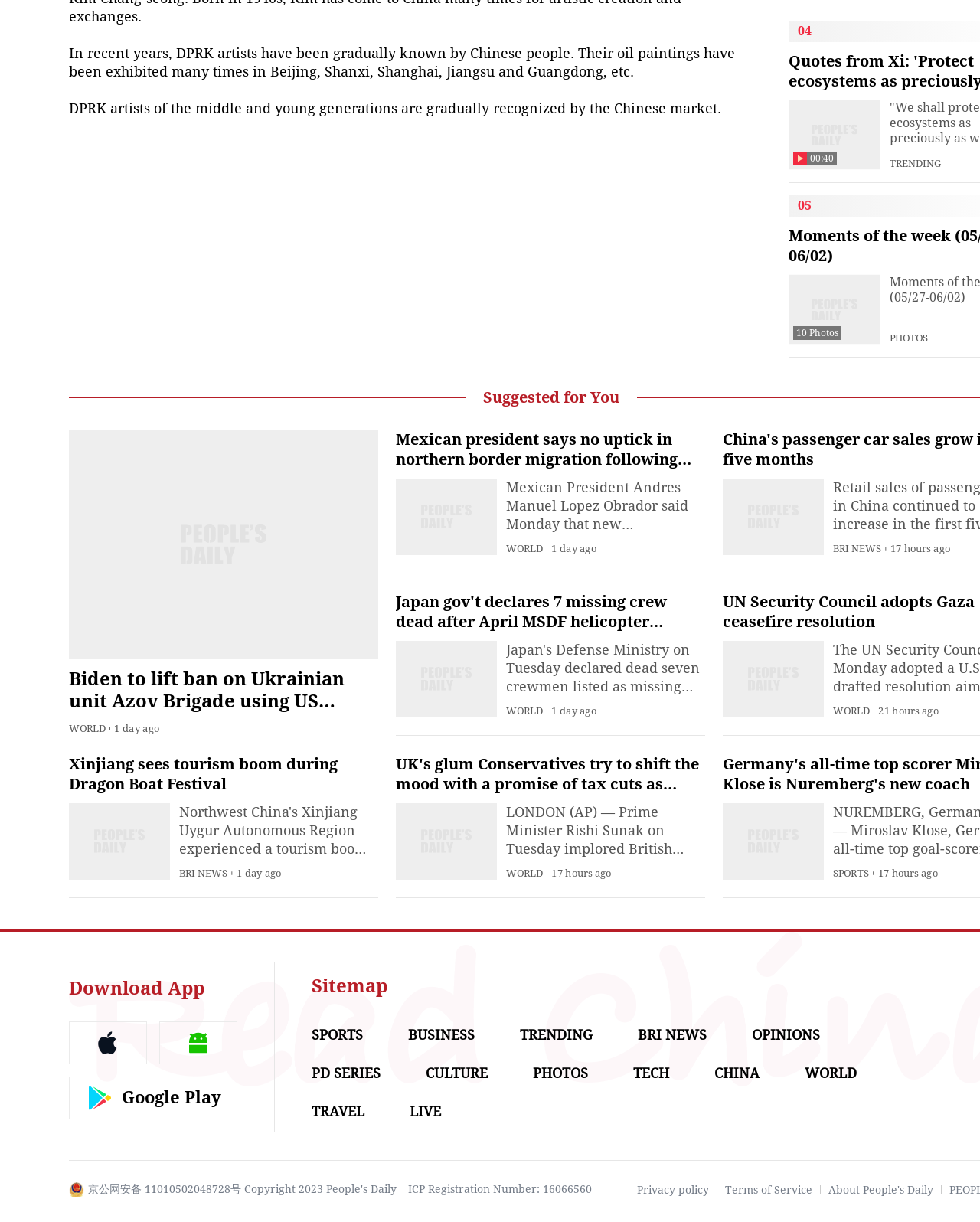What is the category of the news 'Biden to lift ban on Ukrainian unit Azov Brigade using US weapons'?
Examine the webpage screenshot and provide an in-depth answer to the question.

This question can be answered by looking at the category label next to the news title 'Biden to lift ban on Ukrainian unit Azov Brigade using US weapons', which is 'WORLD'.